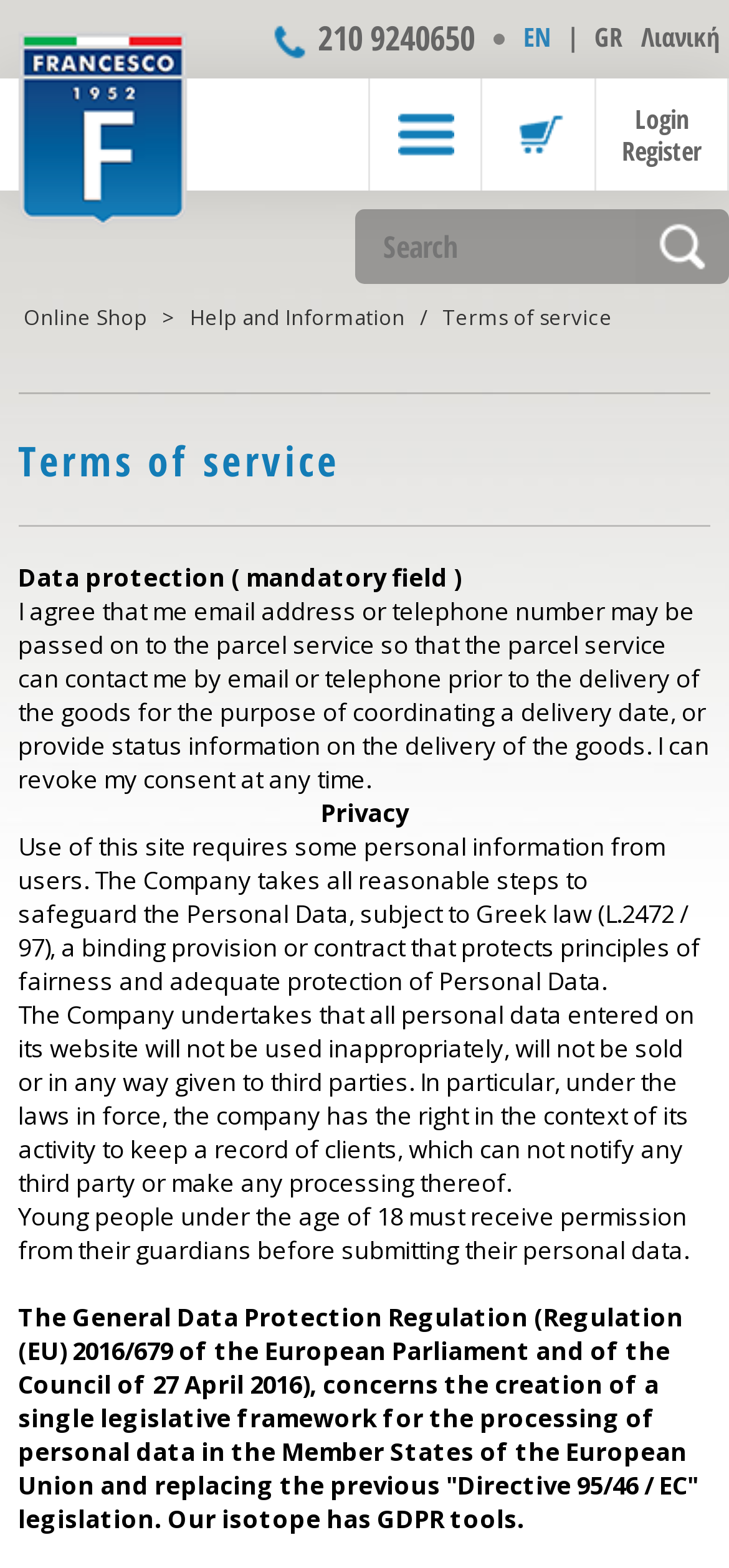What regulation does the company comply with? From the image, respond with a single word or brief phrase.

GDPR